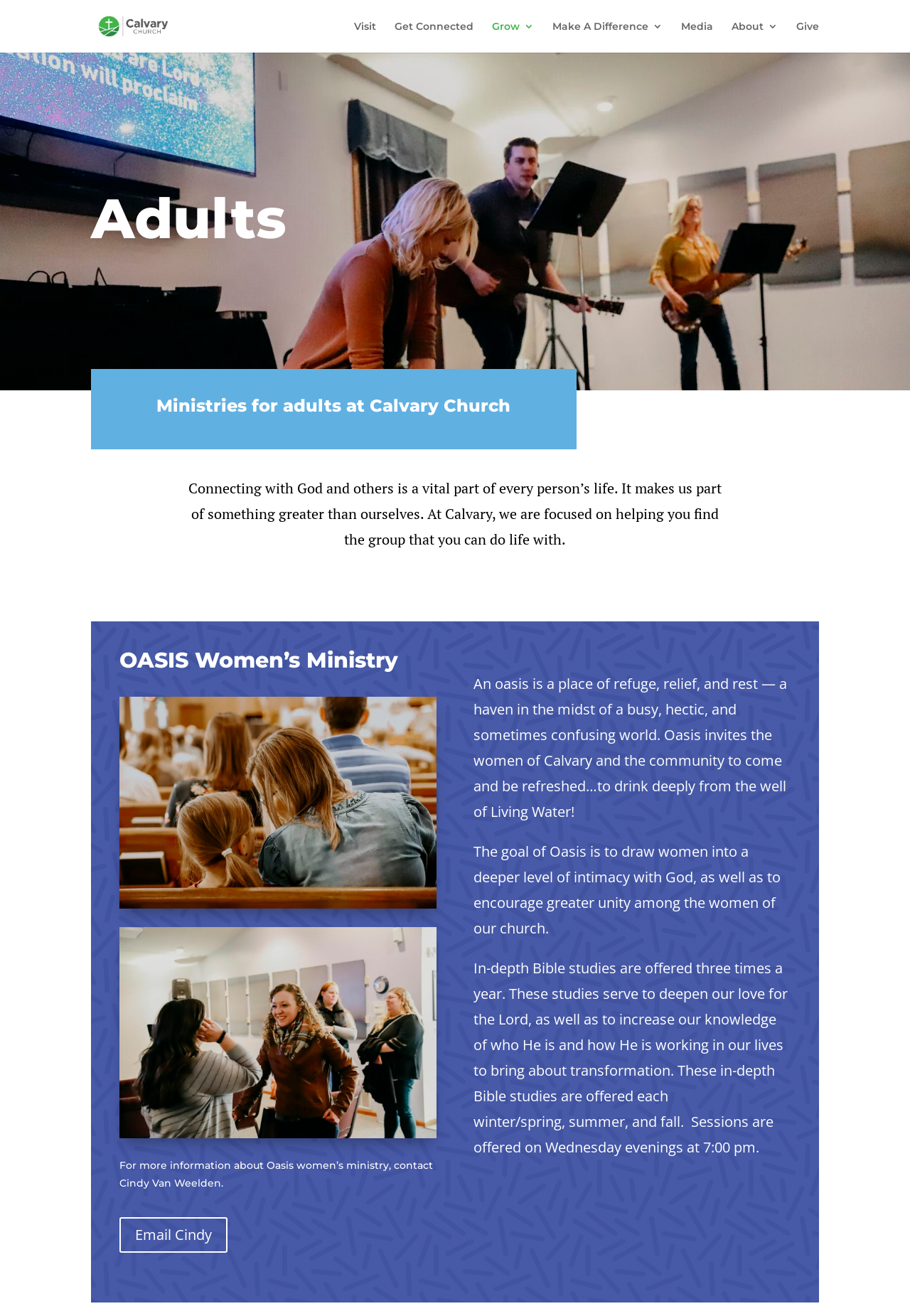Give a detailed account of the webpage's layout and content.

The webpage is about the ministries of Calvary Church, with a focus on adults. At the top, there is a logo of the church, accompanied by a link to the church's website. Below the logo, there are several links to different sections of the website, including "Visit", "Get Connected", "Grow", "Make A Difference", and "Media". 

To the right of these links, there is a search bar that spans across the top of the page. Below the search bar, there is a heading that reads "Adults", followed by a subheading that describes the importance of connecting with God and others. 

The main content of the page is divided into sections, with the first section focused on the OASIS Women's Ministry. This section has a heading, followed by a brief description of the ministry and its goals. There is also a link to contact Cindy Van Weelden, the leader of the ministry, via email. 

Below the OASIS section, there is a longer description of the ministry, including its purpose and the types of activities it offers, such as in-depth Bible studies. The studies are offered three times a year, and the page provides details on the schedule and timing of these sessions.